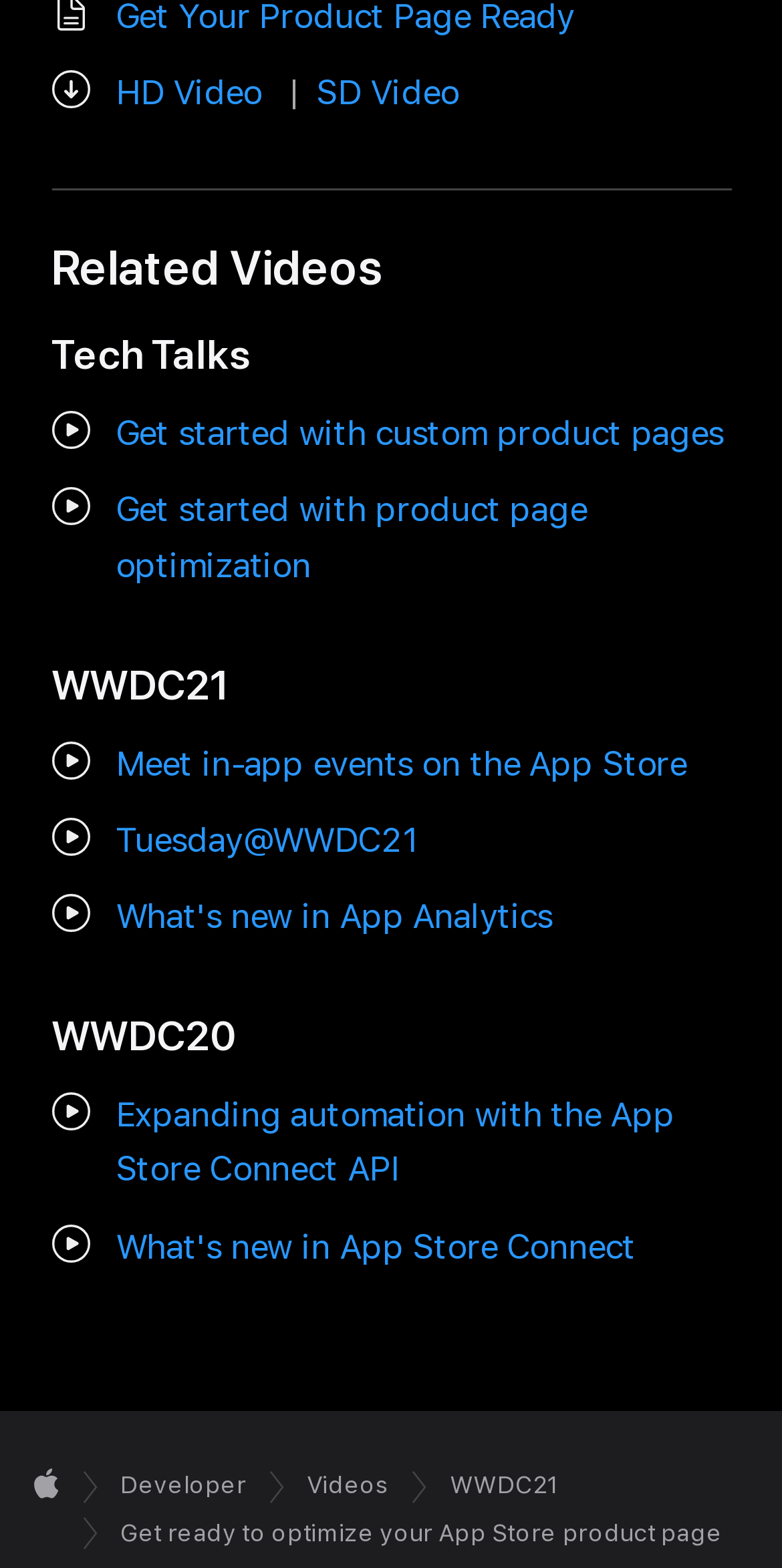What type of videos are offered?
Please respond to the question with a detailed and well-explained answer.

The webpage provides links to 'HD Video' and 'SD Video' at the top, indicating that users can choose between high-definition and standard-definition video options.